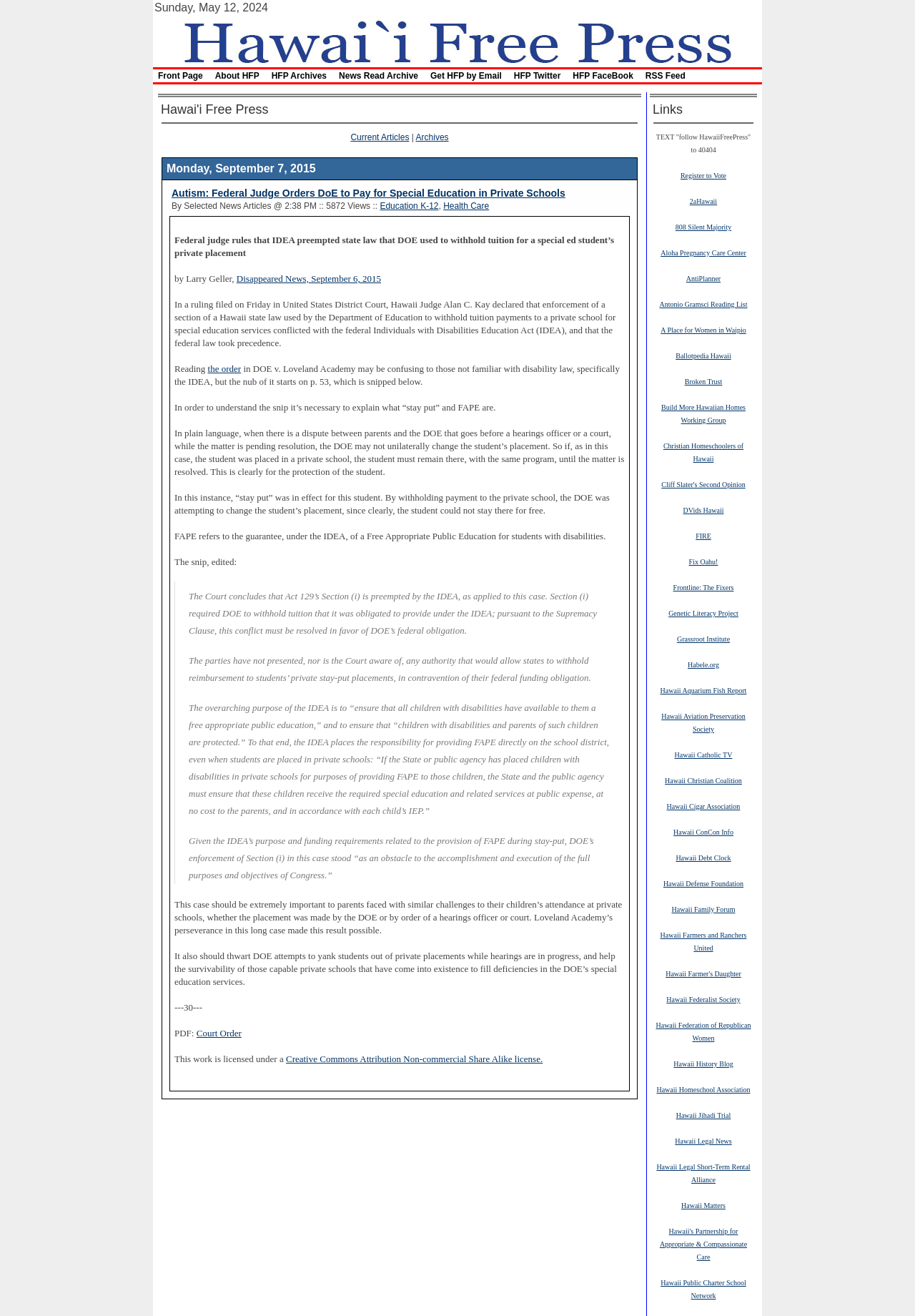What is the date mentioned in the article?
Using the image, answer in one word or phrase.

September 6, 2015